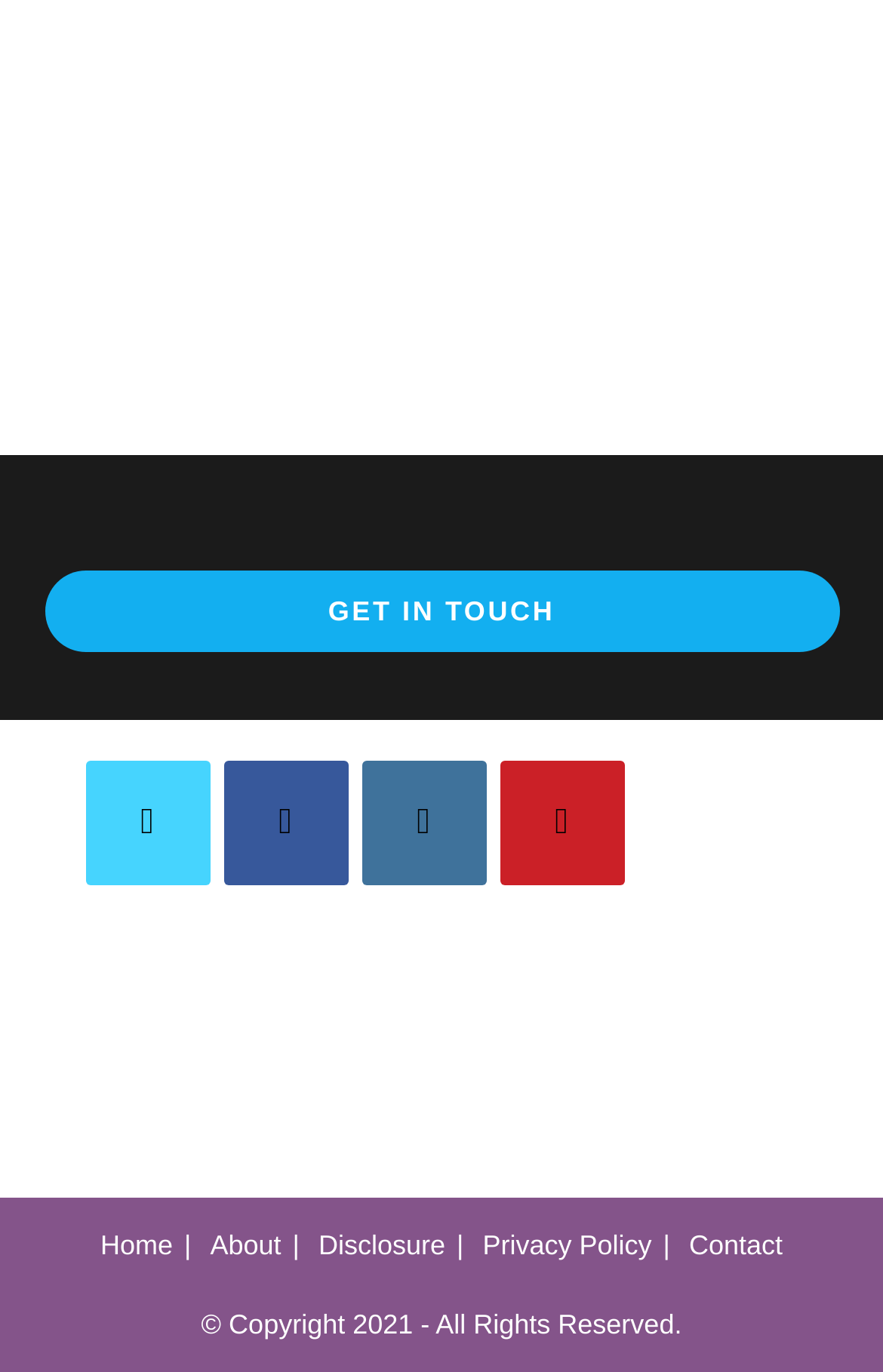Based on the image, provide a detailed and complete answer to the question: 
How many navigation links are at the bottom?

At the bottom of the webpage, I can see a set of navigation links, including 'Home', 'About', 'Disclosure', 'Privacy Policy', and 'Contact'. Therefore, there are 5 navigation links in total.